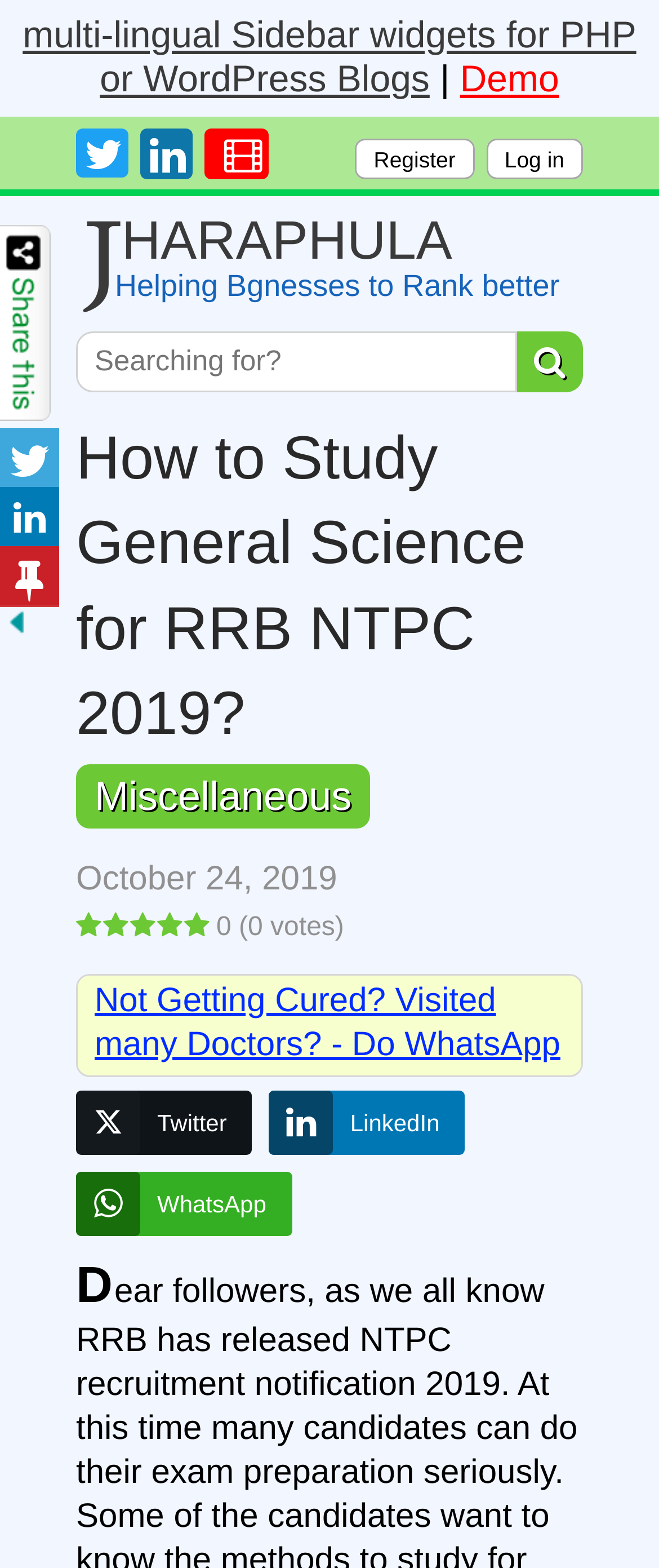Please provide a detailed answer to the question below based on the screenshot: 
What is the topic of study mentioned on the webpage?

The webpage's main heading is 'How to Study General Science for RRB NTPC 2019?' which indicates that the topic of study mentioned on the webpage is General Science specifically for RRB NTPC 2019.